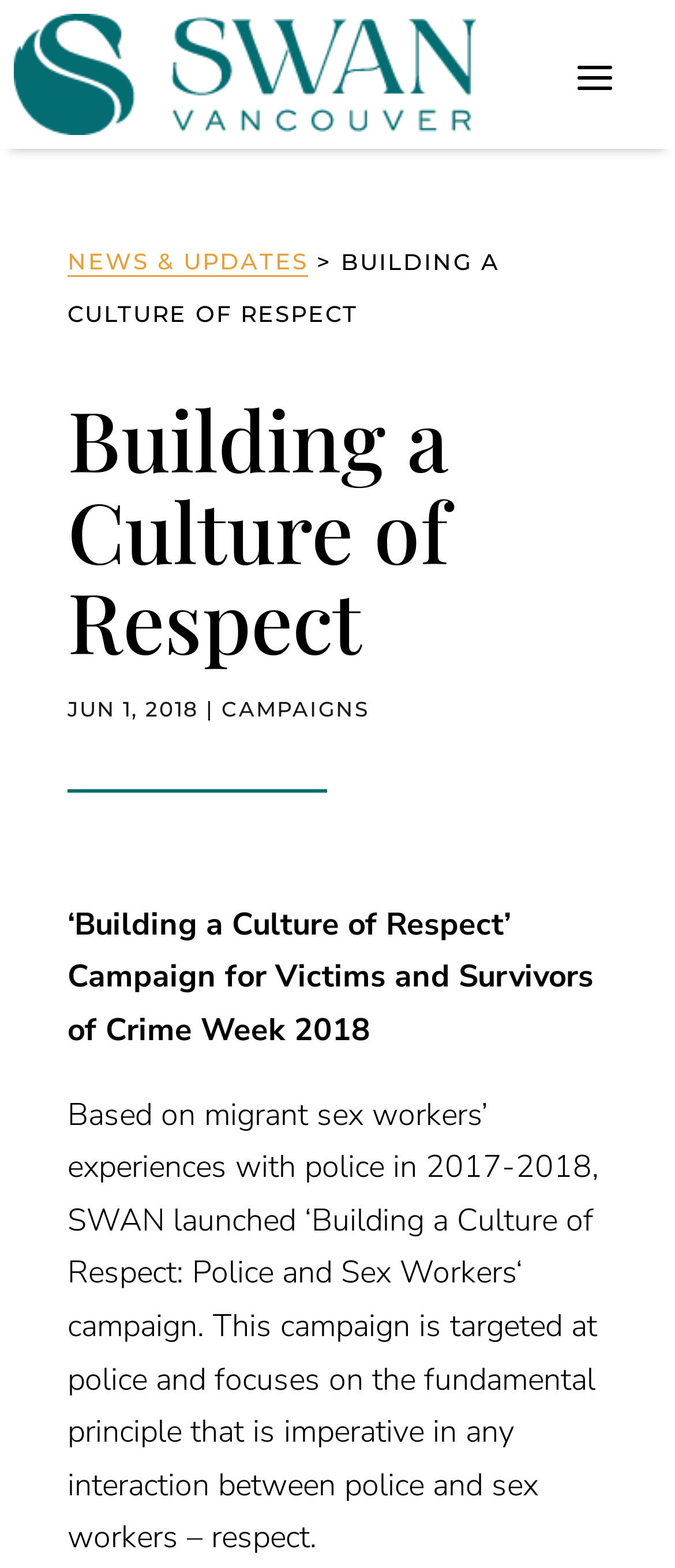Respond with a single word or phrase:
What is the focus of the campaign?

Police and sex workers